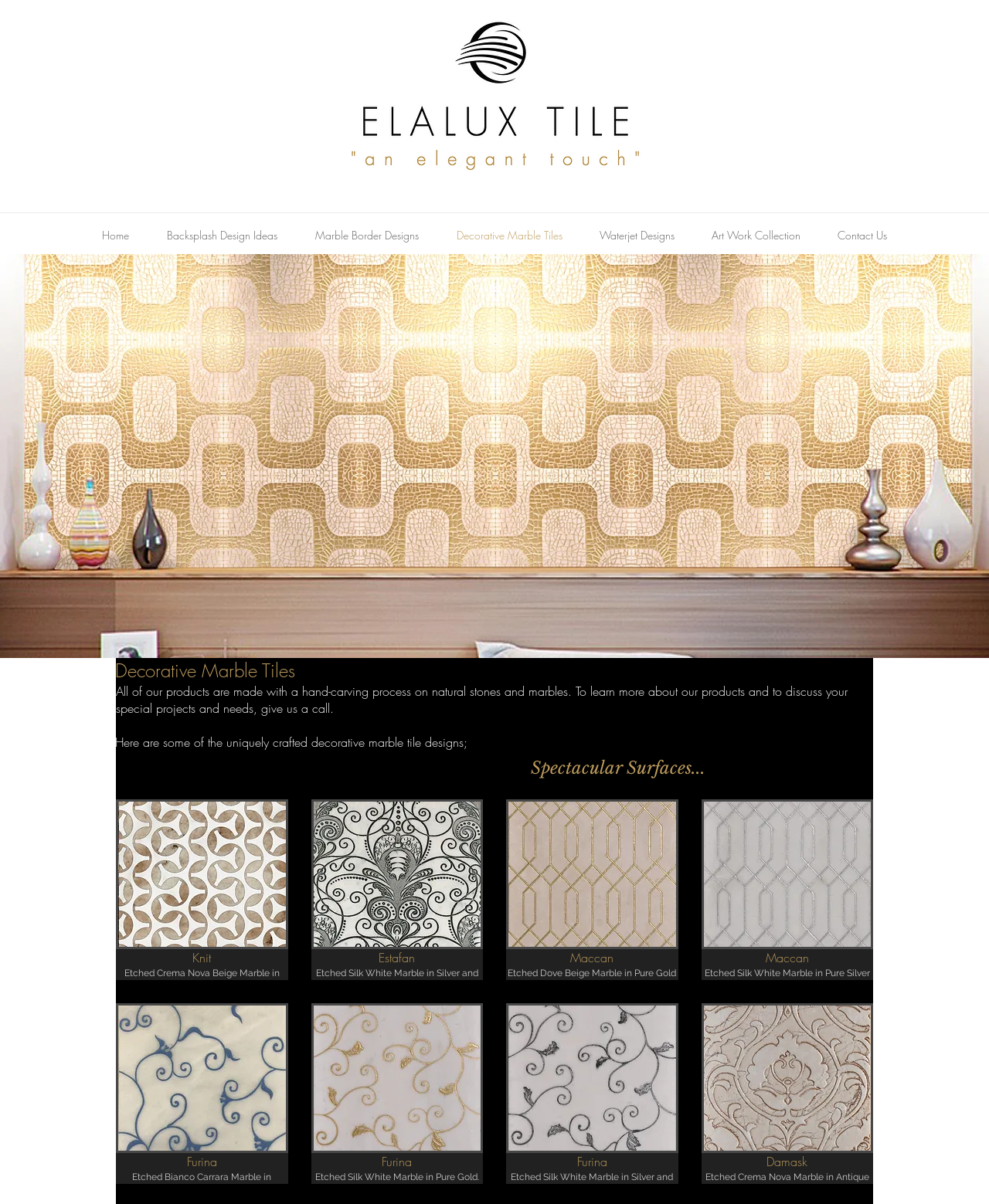What type of products are showcased on this webpage?
Provide a thorough and detailed answer to the question.

Based on the webpage content, it appears that the webpage is showcasing decorative marble tiles, as evident from the headings and links on the page, such as 'Decorative Marble Tiles', 'Backsplash Design Ideas', and 'Marble Border Designs'.